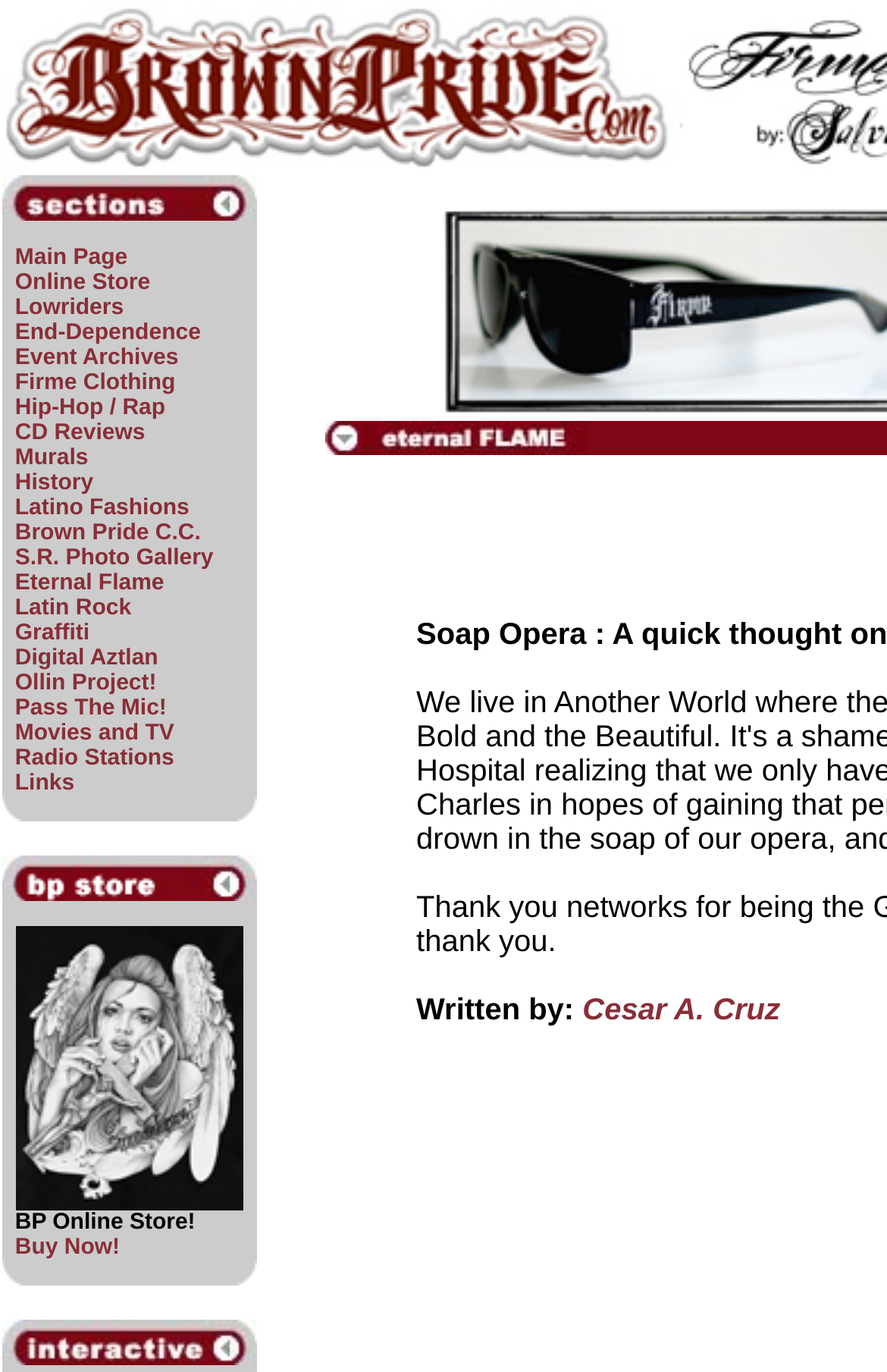What is the name of the online store?
Please elaborate on the answer to the question with detailed information.

I found a link element 'BP Store' within the LayoutTableCell element, which suggests that the online store is named BP Store.